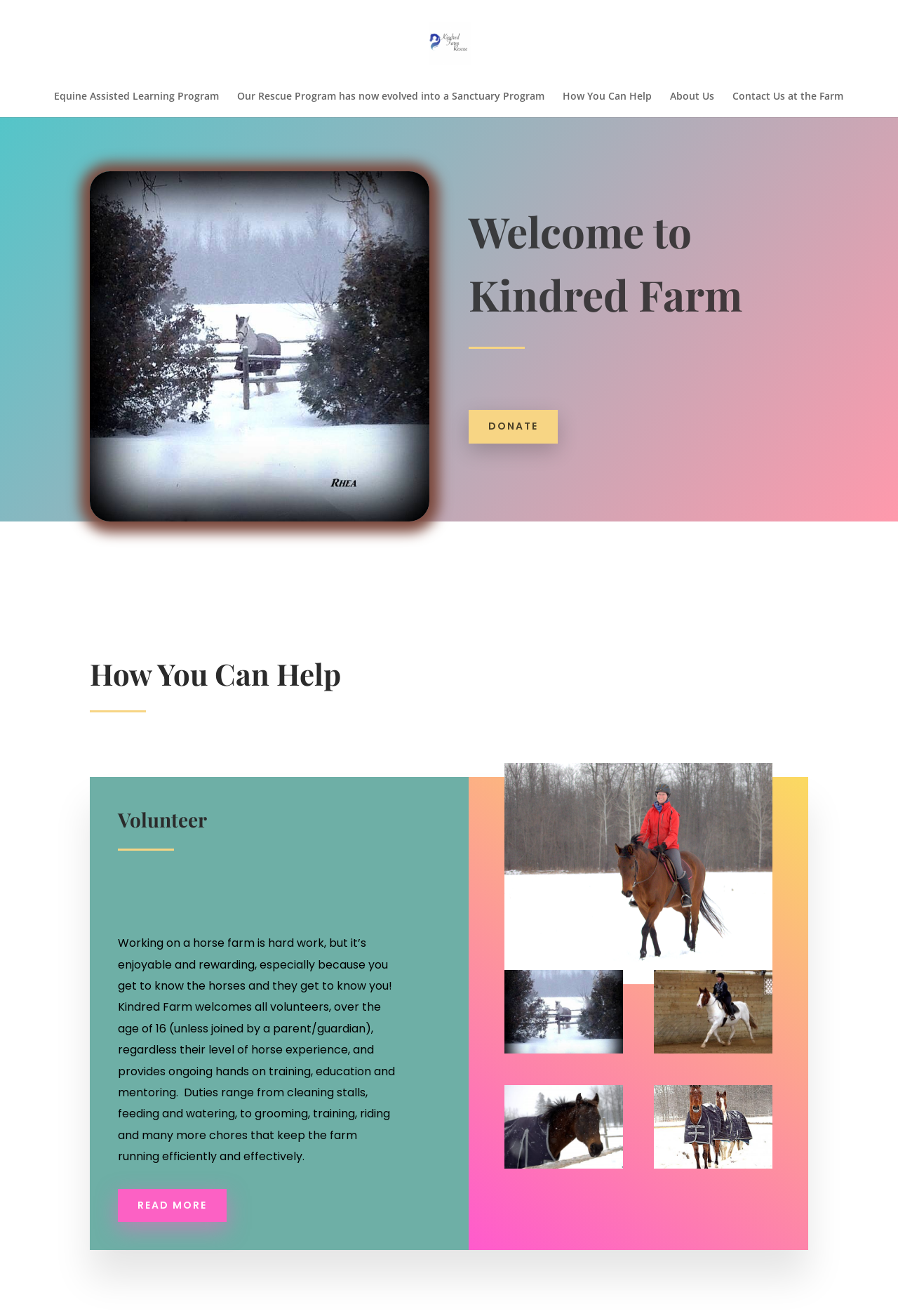Identify the bounding box of the HTML element described as: "alt="Kindred Farm Rescue"".

[0.452, 0.027, 0.55, 0.037]